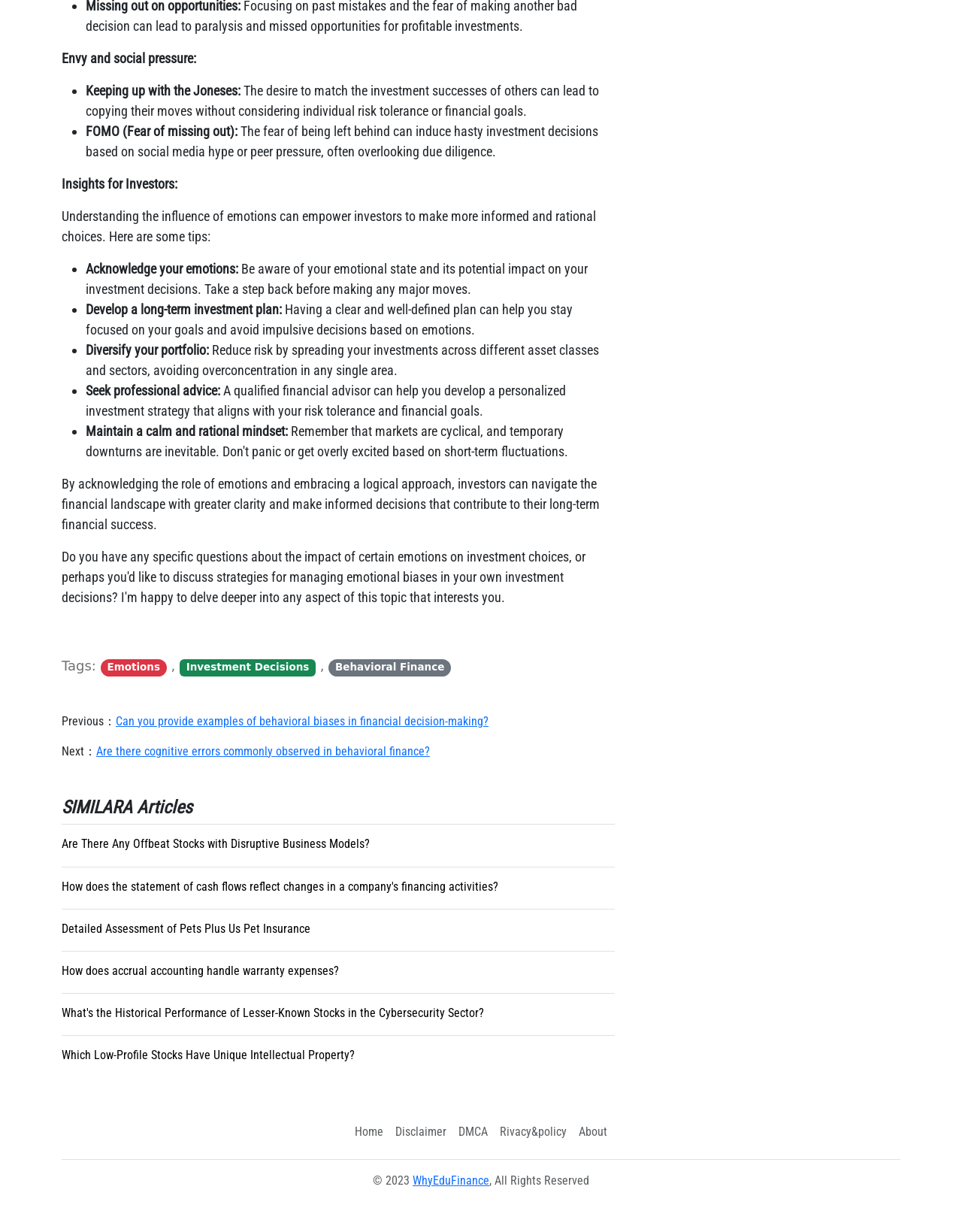Using the information from the screenshot, answer the following question thoroughly:
What is the theme of the 'SIMILAR Articles' section?

The 'SIMILAR Articles' section appears to be listing articles related to finance and investment, including topics such as behavioral finance, stock analysis, and financial decision-making.